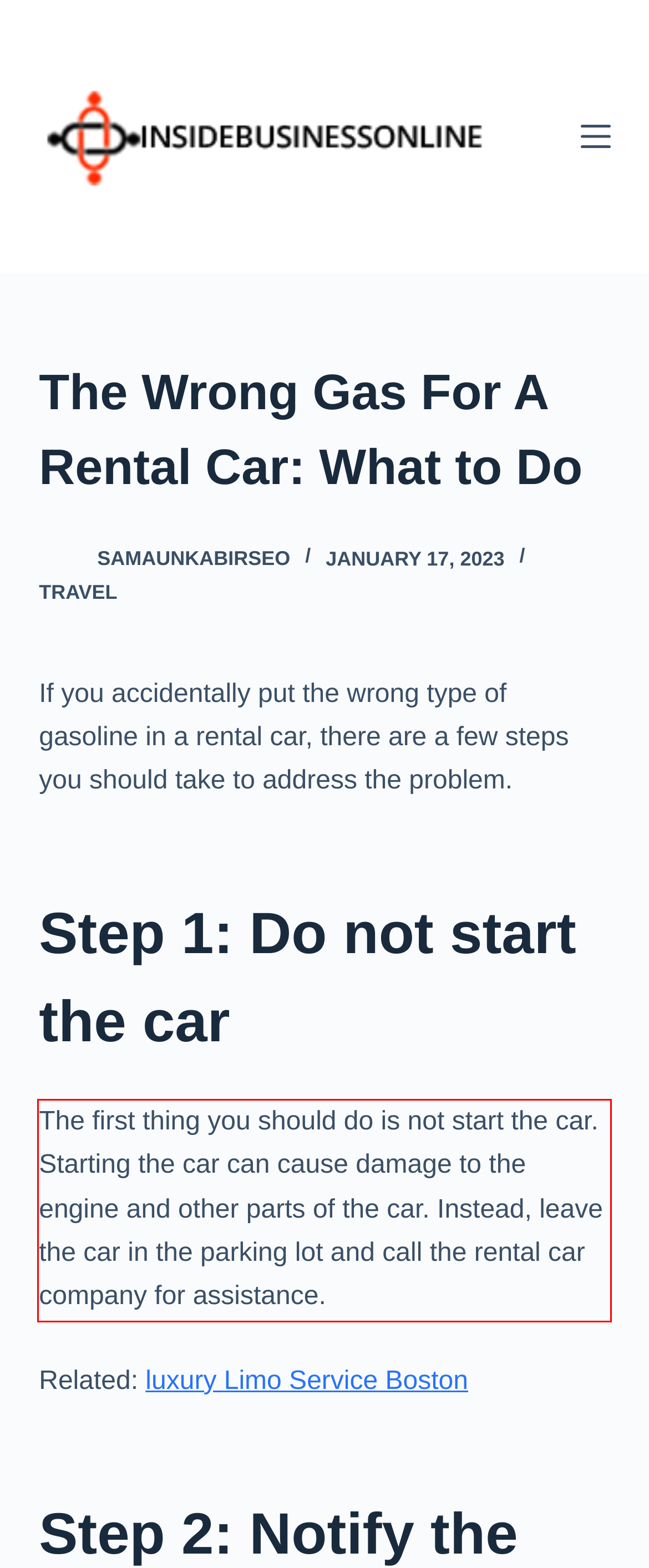Using the provided screenshot of a webpage, recognize and generate the text found within the red rectangle bounding box.

The first thing you should do is not start the car. Starting the car can cause damage to the engine and other parts of the car. Instead, leave the car in the parking lot and call the rental car company for assistance.